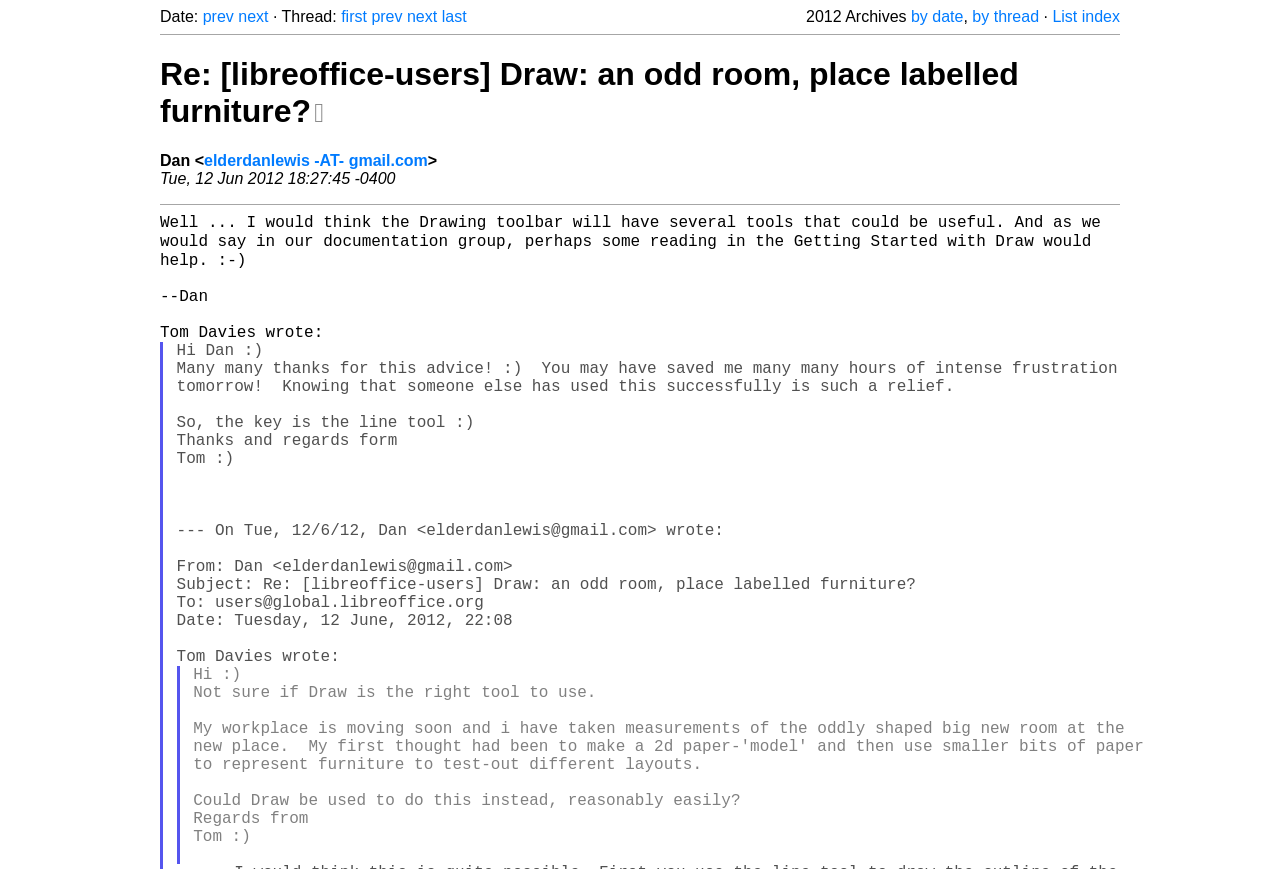Can you find the bounding box coordinates of the area I should click to execute the following instruction: "go to first thread"?

[0.267, 0.009, 0.287, 0.029]